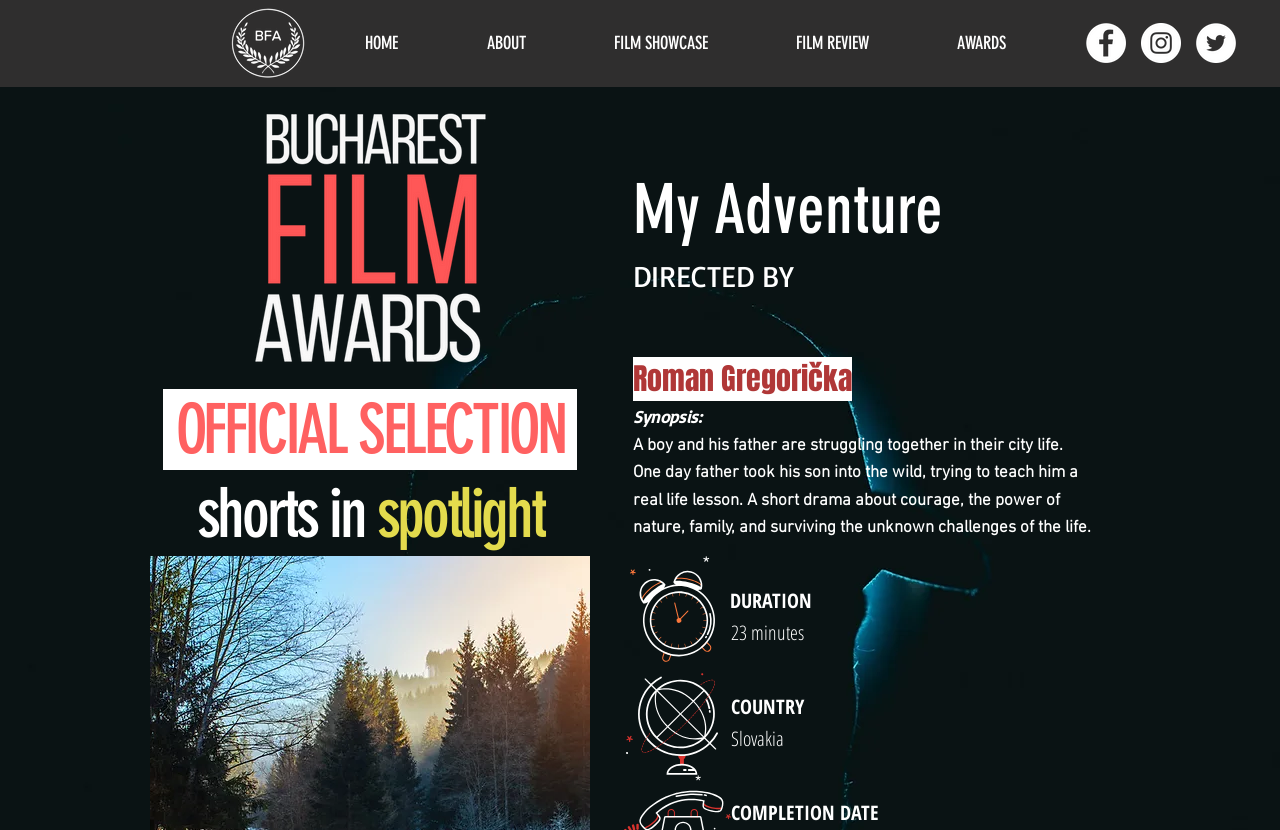Answer the question with a single word or phrase: 
Who is the director of the film?

Roman Gregorička